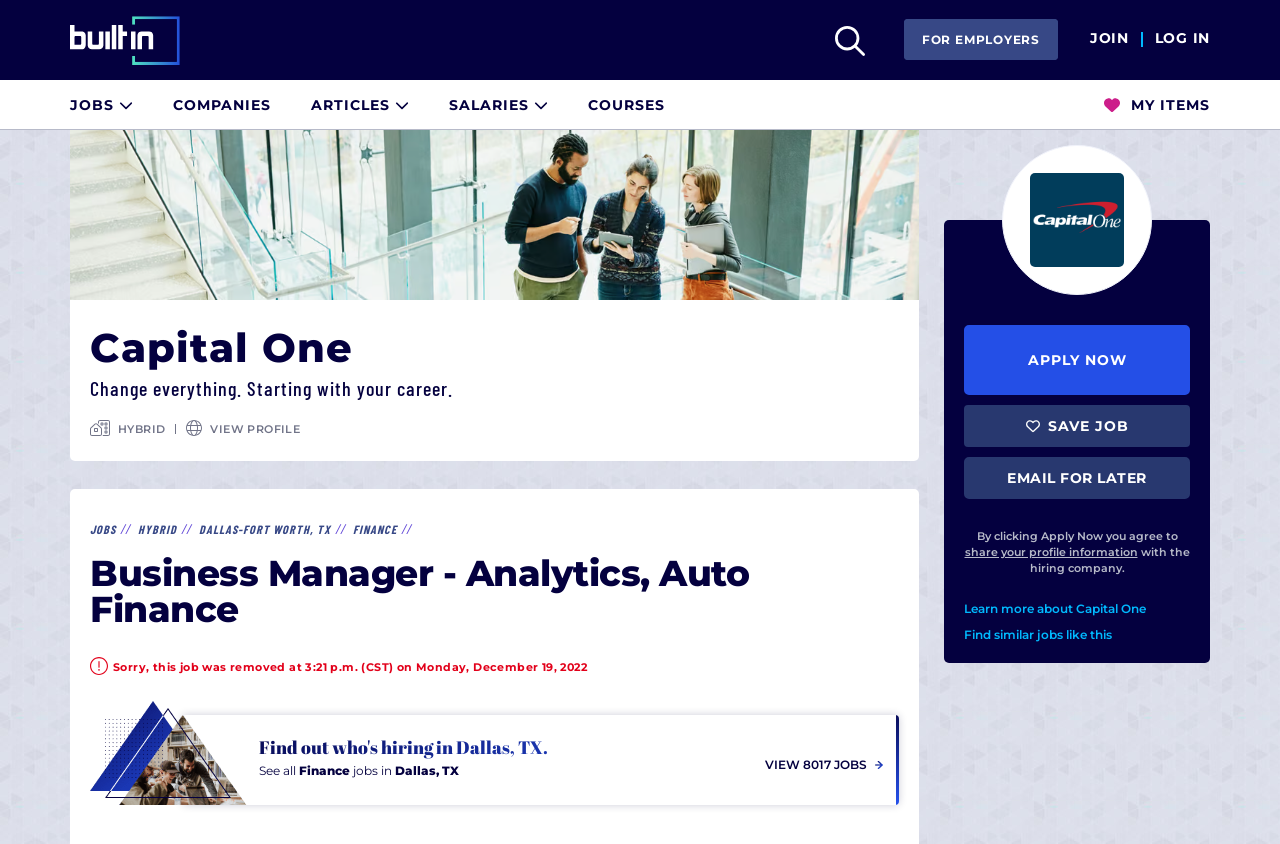Generate a comprehensive description of the contents of the webpage.

This webpage is a job posting for a Business Manager - Analytics, Auto Finance position at Capital One. At the top left, there is a link to skip to the main content. Next to it, there is a logo of Built In National, which is an online platform for job seekers and employers. On the top right, there are buttons to open a search bar, a link for employers, a "JOIN" button, and a "LOG IN" button.

Below the top navigation, there is a horizontal list of links, including "JOBS", "COMPANIES", "ARTICLES", "SALARIES", "COURSES", and "MY ITEMS". 

On the left side, there is a Capital One company image, followed by a tagline "Change everything. Starting with your career." and a label "HYBRID". Below these, there is a link to view the company profile, which includes links to jobs, hybrid work arrangement, location, and industry.

The main content of the page is the job posting, which includes a heading "Business Manager - Analytics, Auto Finance" and a notice that the job was removed on a specific date. There is a link to view 8017 similar jobs and a section that shows all finance jobs in Dallas, TX.

On the right side, there are buttons to apply for the job, save the job, and email the job for later. There is also a notice about sharing profile information with the hiring company. At the bottom, there are links to learn more about Capital One and find similar jobs.

Overall, this webpage is a job posting with detailed information about the position, company, and application process, as well as links to related jobs and resources.